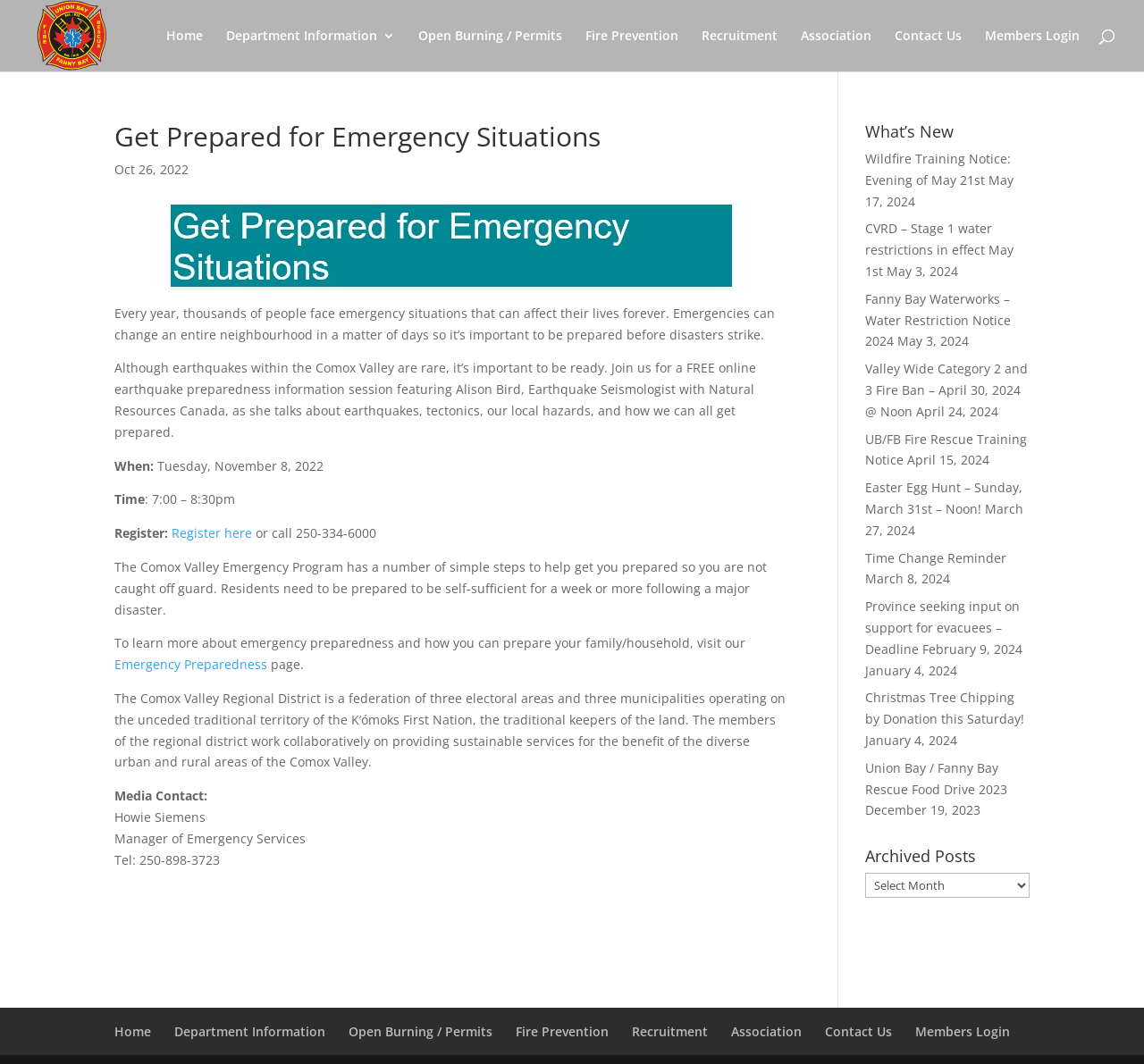Specify the bounding box coordinates of the area to click in order to execute this command: 'Learn more about emergency preparedness'. The coordinates should consist of four float numbers ranging from 0 to 1, and should be formatted as [left, top, right, bottom].

[0.1, 0.616, 0.234, 0.632]